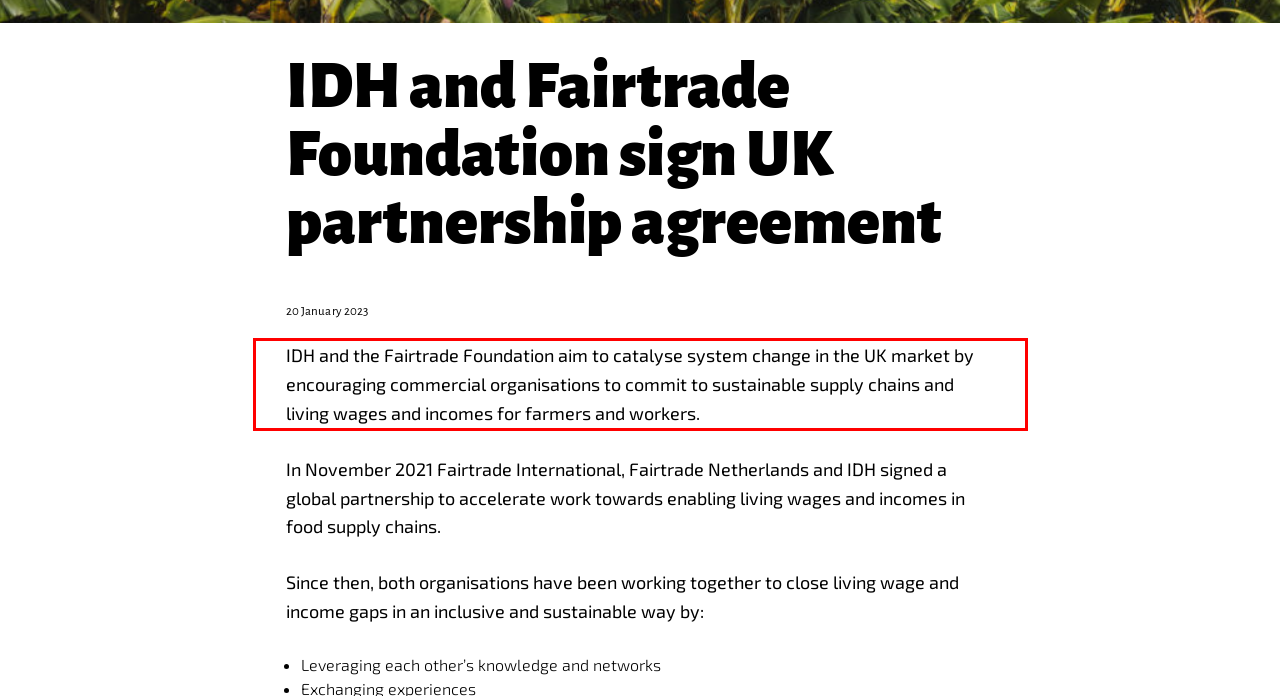Look at the provided screenshot of the webpage and perform OCR on the text within the red bounding box.

IDH and the Fairtrade Foundation aim to catalyse system change in the UK market by encouraging commercial organisations to commit to sustainable supply chains and living wages and incomes for farmers and workers.